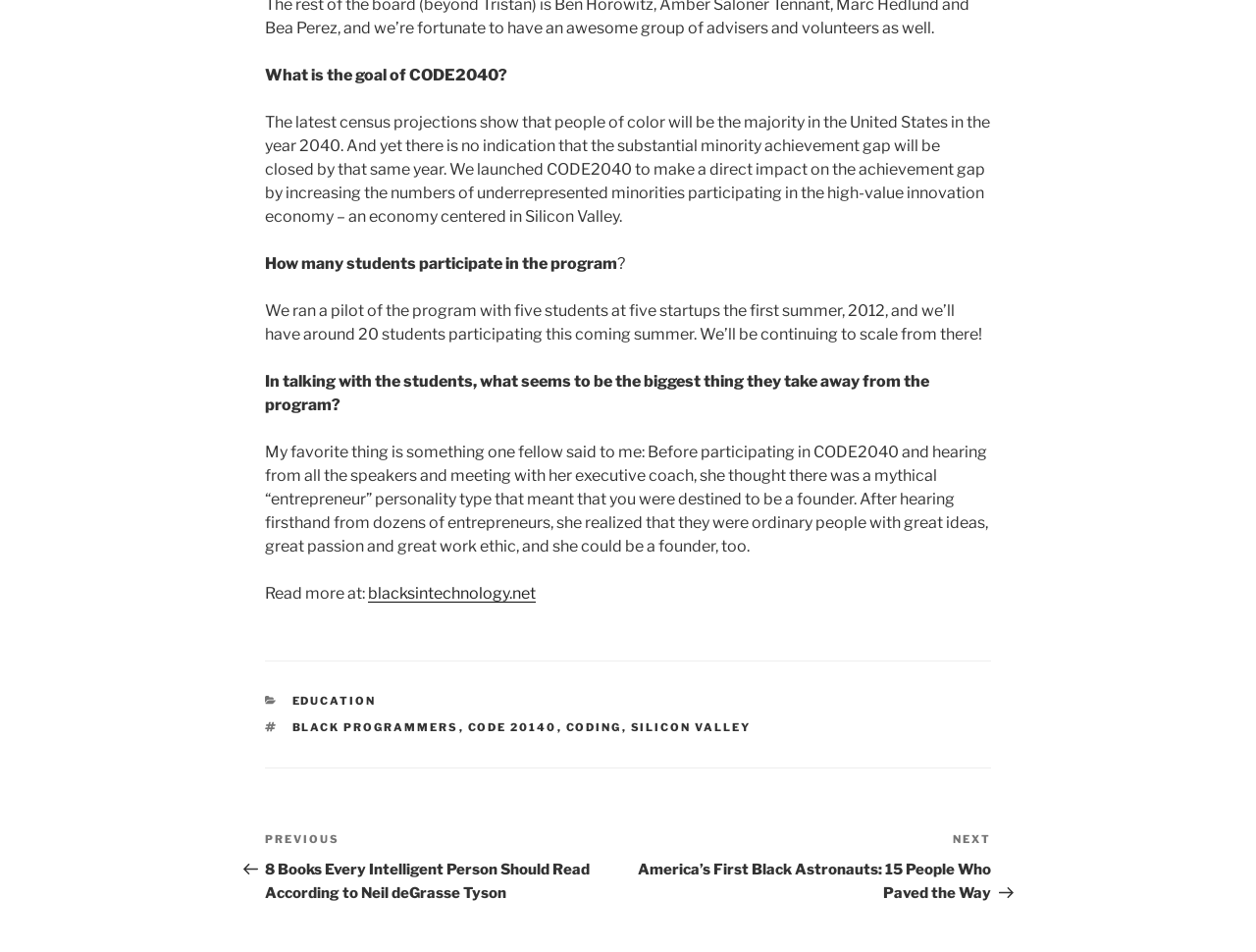Please indicate the bounding box coordinates for the clickable area to complete the following task: "Go to the EDUCATION category". The coordinates should be specified as four float numbers between 0 and 1, i.e., [left, top, right, bottom].

[0.232, 0.728, 0.3, 0.743]